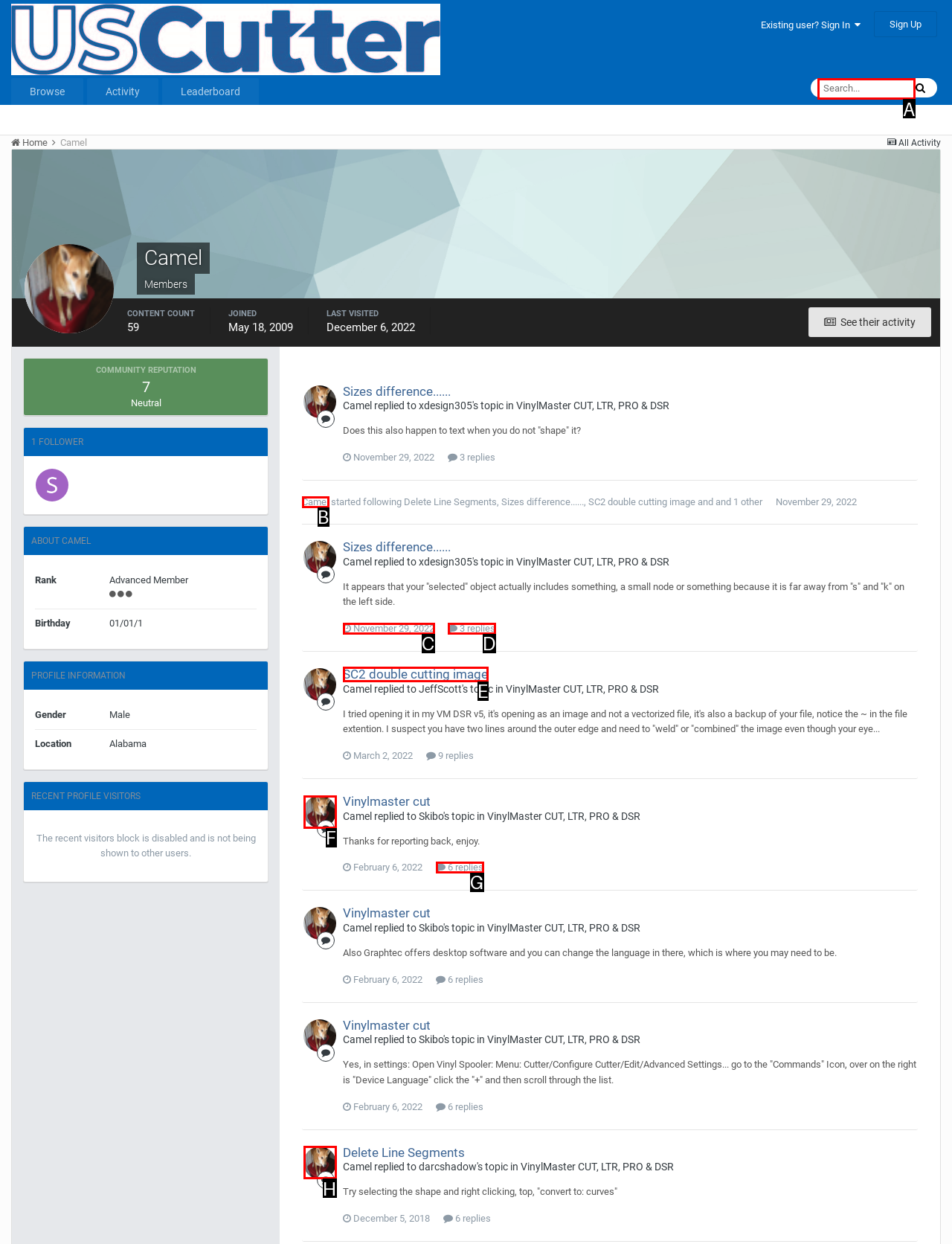Identify the correct option to click in order to accomplish the task: Search for something Provide your answer with the letter of the selected choice.

A